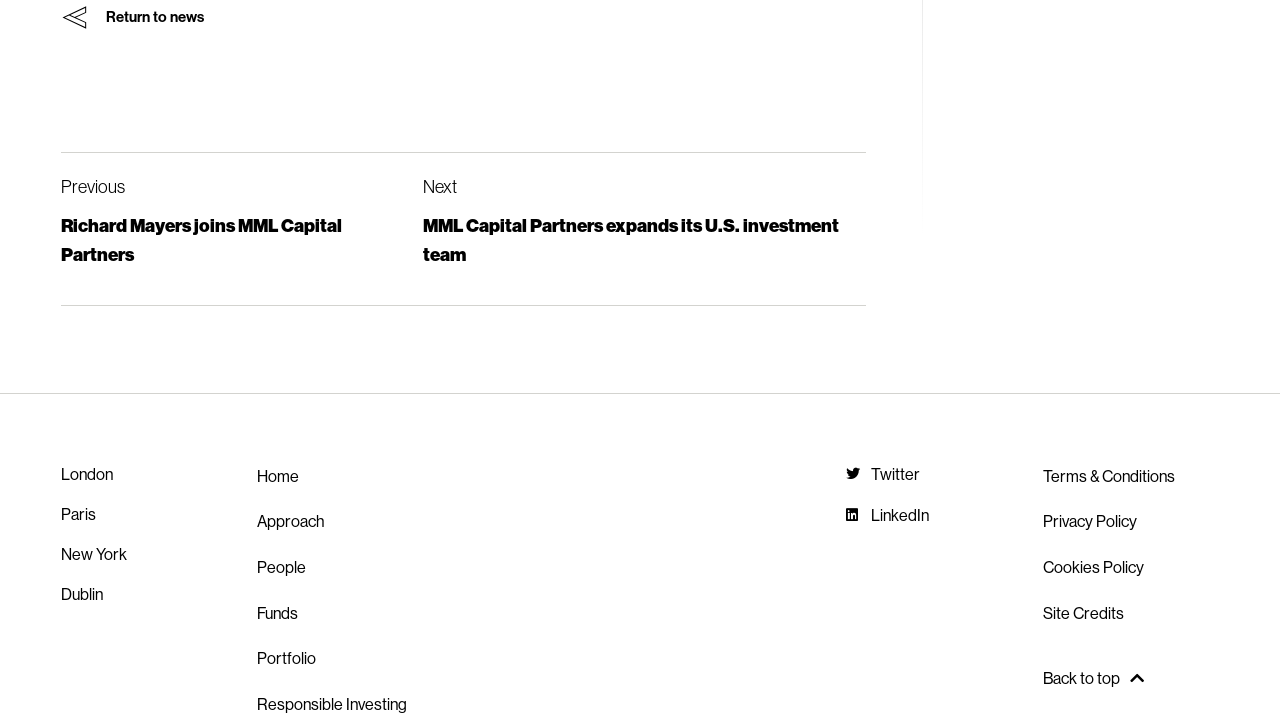Identify the bounding box coordinates for the UI element that matches this description: "Dublin".

[0.048, 0.805, 0.081, 0.832]